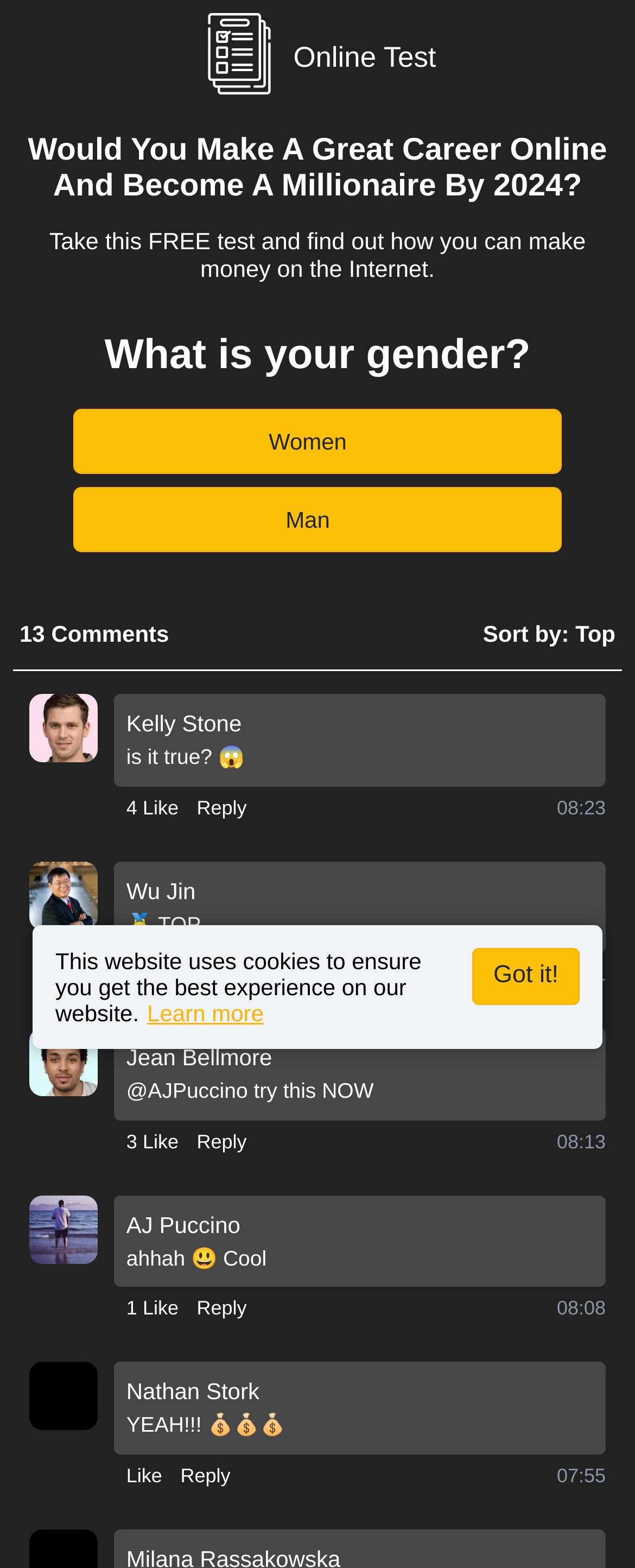Please identify the bounding box coordinates of the element's region that needs to be clicked to fulfill the following instruction: "Click the 'Got it!' button". The bounding box coordinates should consist of four float numbers between 0 and 1, i.e., [left, top, right, bottom].

[0.744, 0.604, 0.913, 0.641]